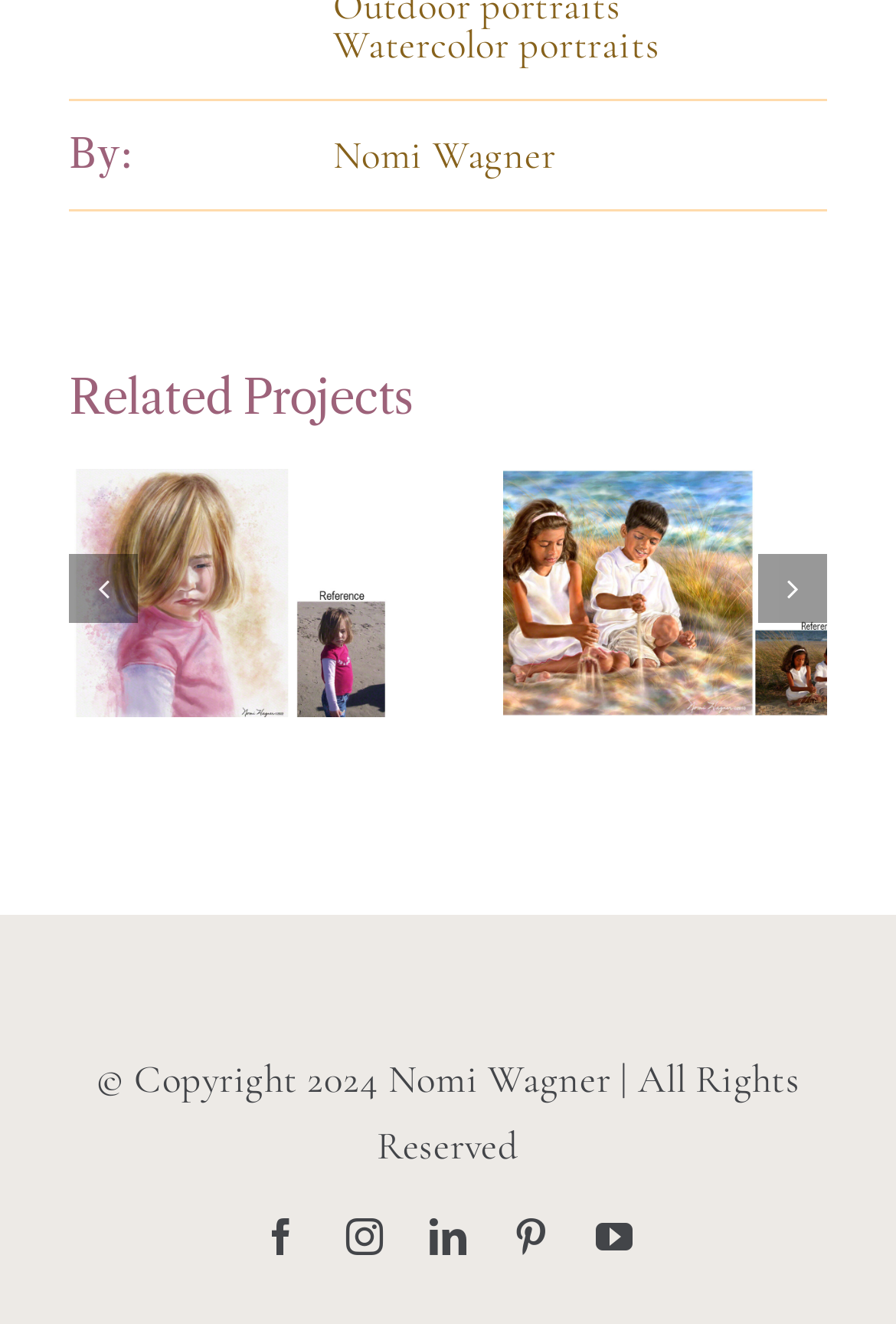Determine the bounding box coordinates of the target area to click to execute the following instruction: "Go to Nomi Wagner's page."

[0.372, 0.099, 0.62, 0.135]